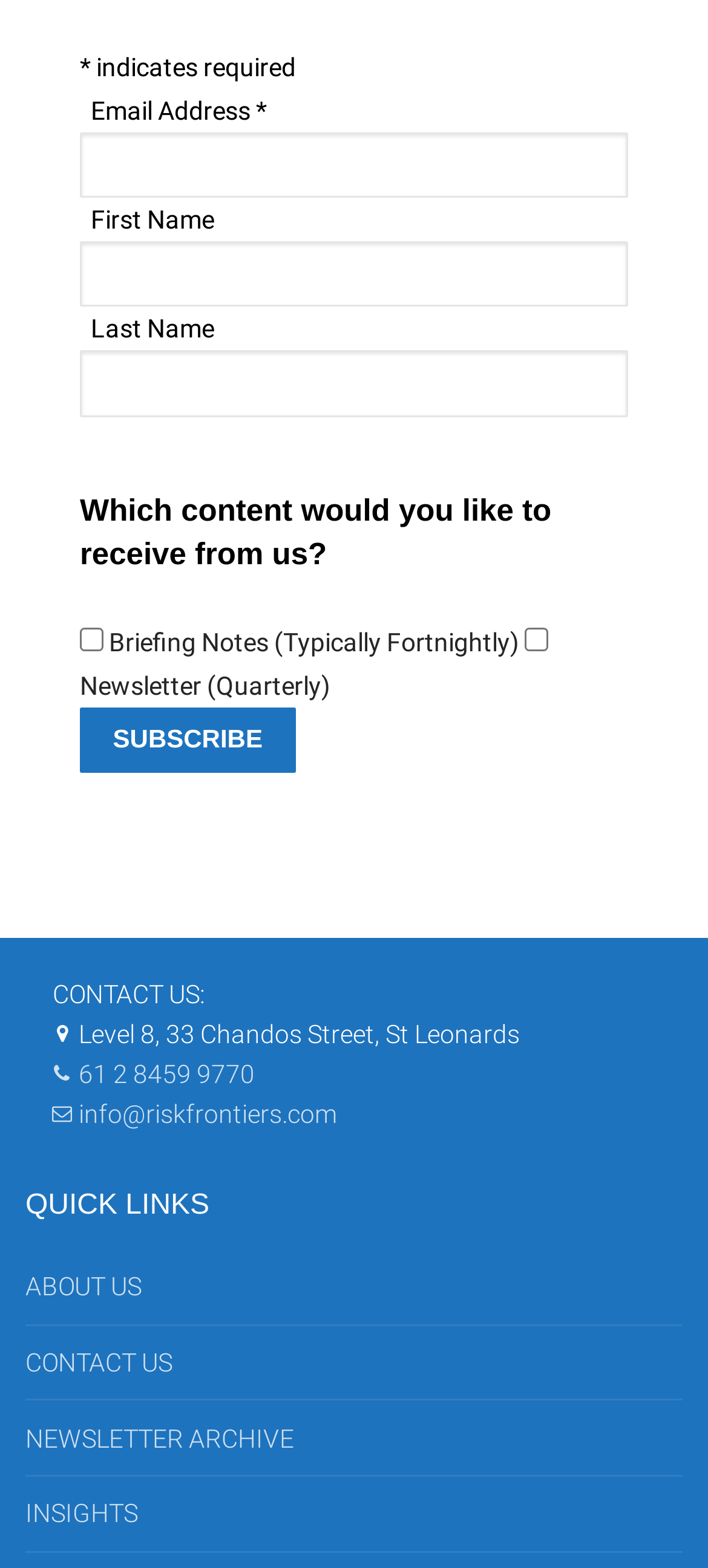Please provide the bounding box coordinates for the element that needs to be clicked to perform the following instruction: "Input first name". The coordinates should be given as four float numbers between 0 and 1, i.e., [left, top, right, bottom].

[0.113, 0.154, 0.887, 0.196]